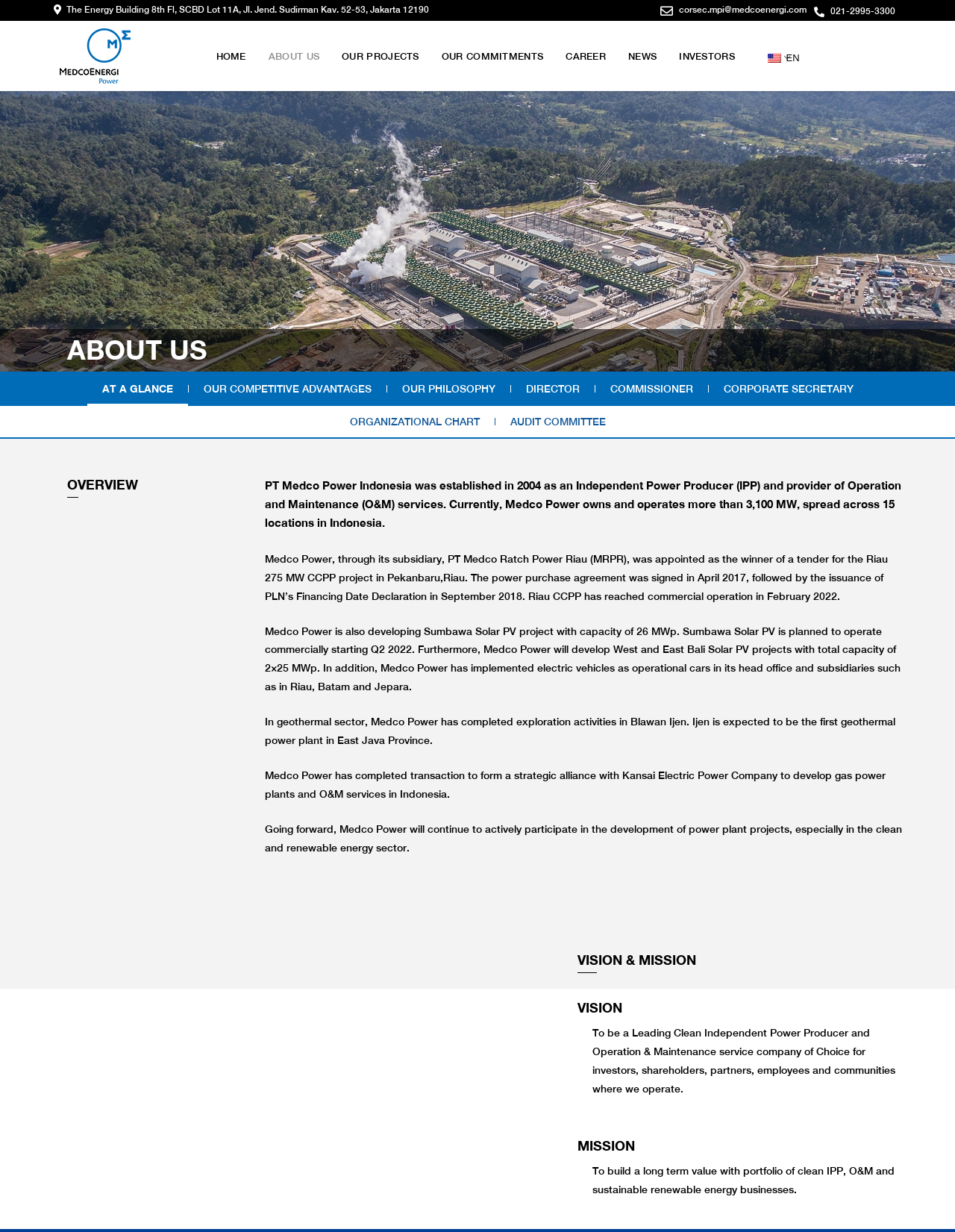Find the bounding box coordinates of the element you need to click on to perform this action: 'Click en_US EN'. The coordinates should be represented by four float values between 0 and 1, in the format [left, top, right, bottom].

[0.792, 0.035, 0.827, 0.059]